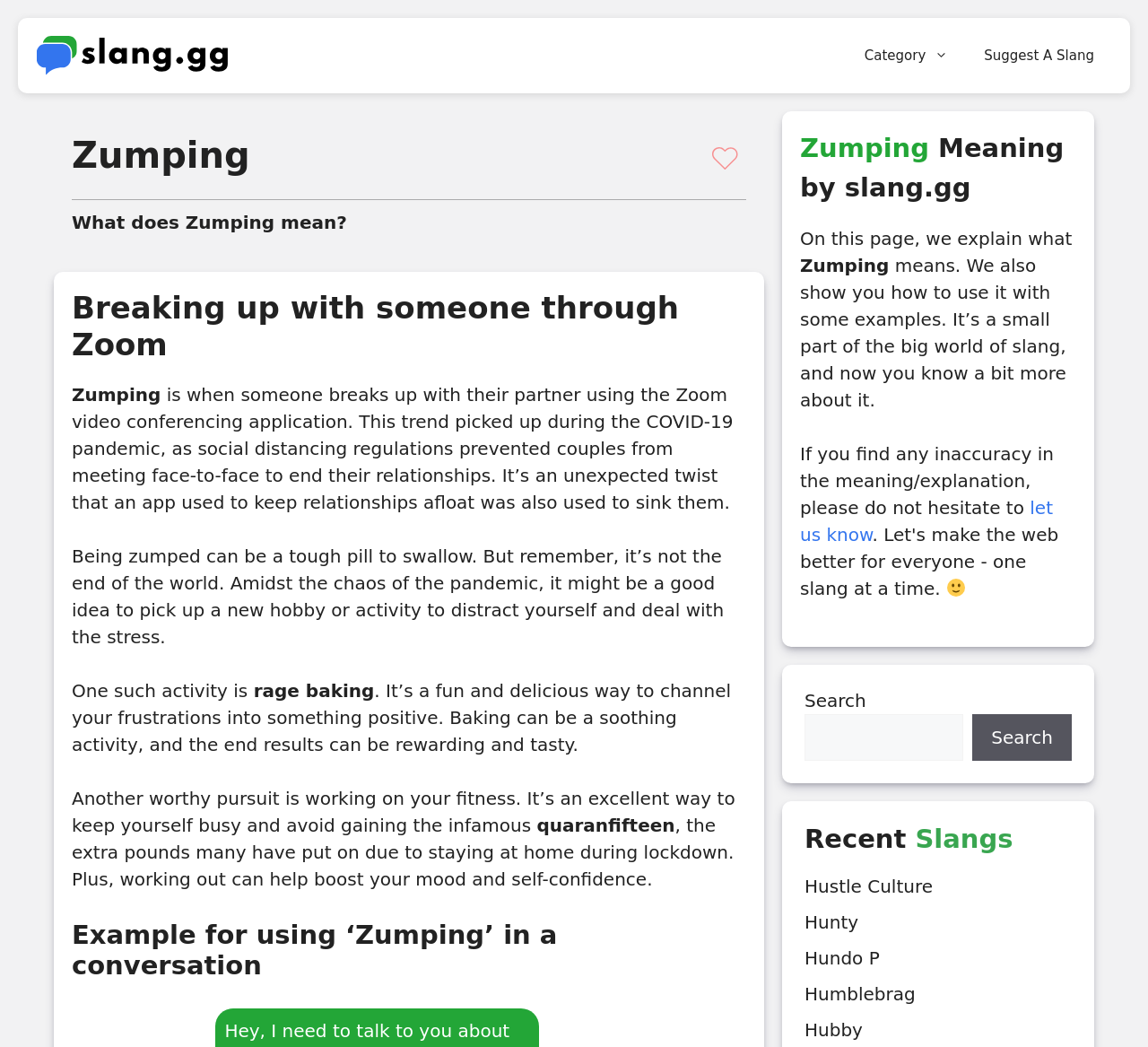Please identify the coordinates of the bounding box for the clickable region that will accomplish this instruction: "Go to the 'Category' page".

[0.737, 0.036, 0.842, 0.07]